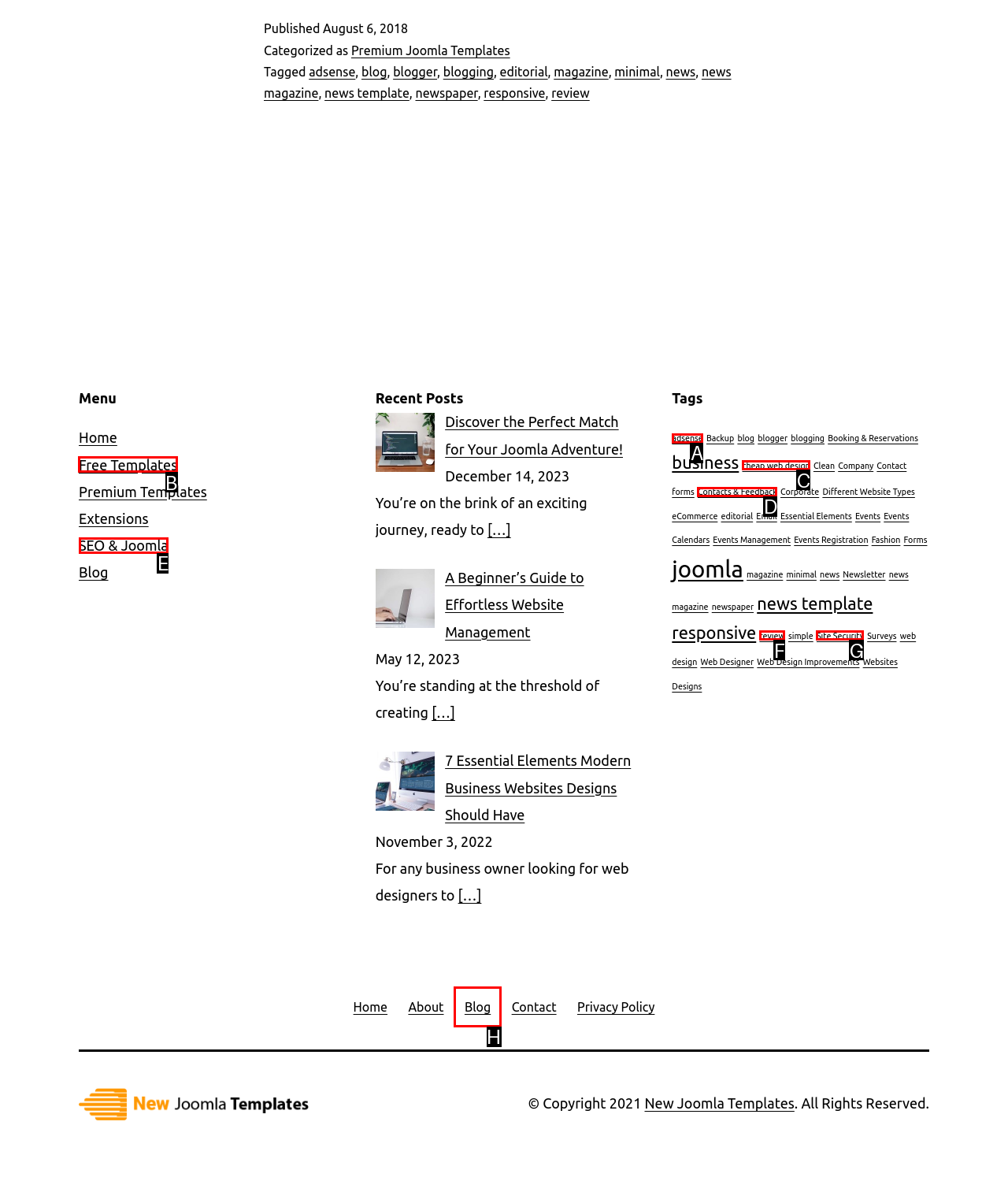Tell me the letter of the UI element I should click to accomplish the task: Click on the 'Free Templates' link based on the choices provided in the screenshot.

B